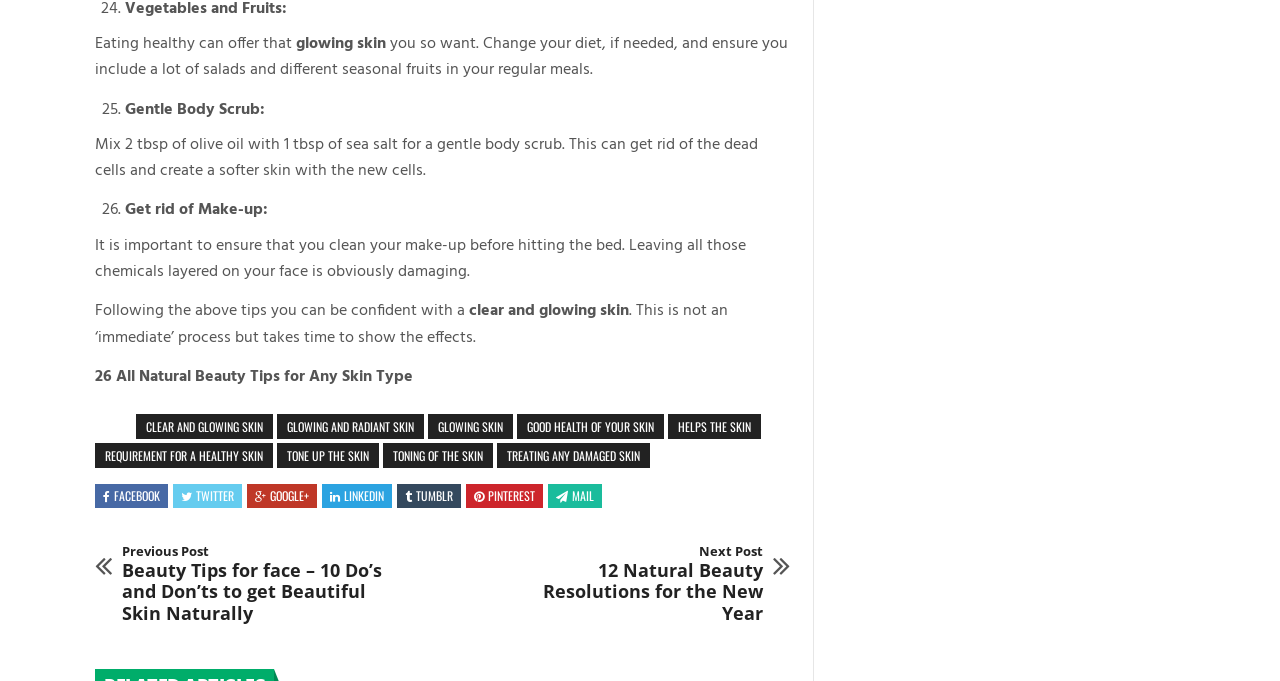What is the last social media link mentioned?
Look at the image and answer the question with a single word or phrase.

MAIL